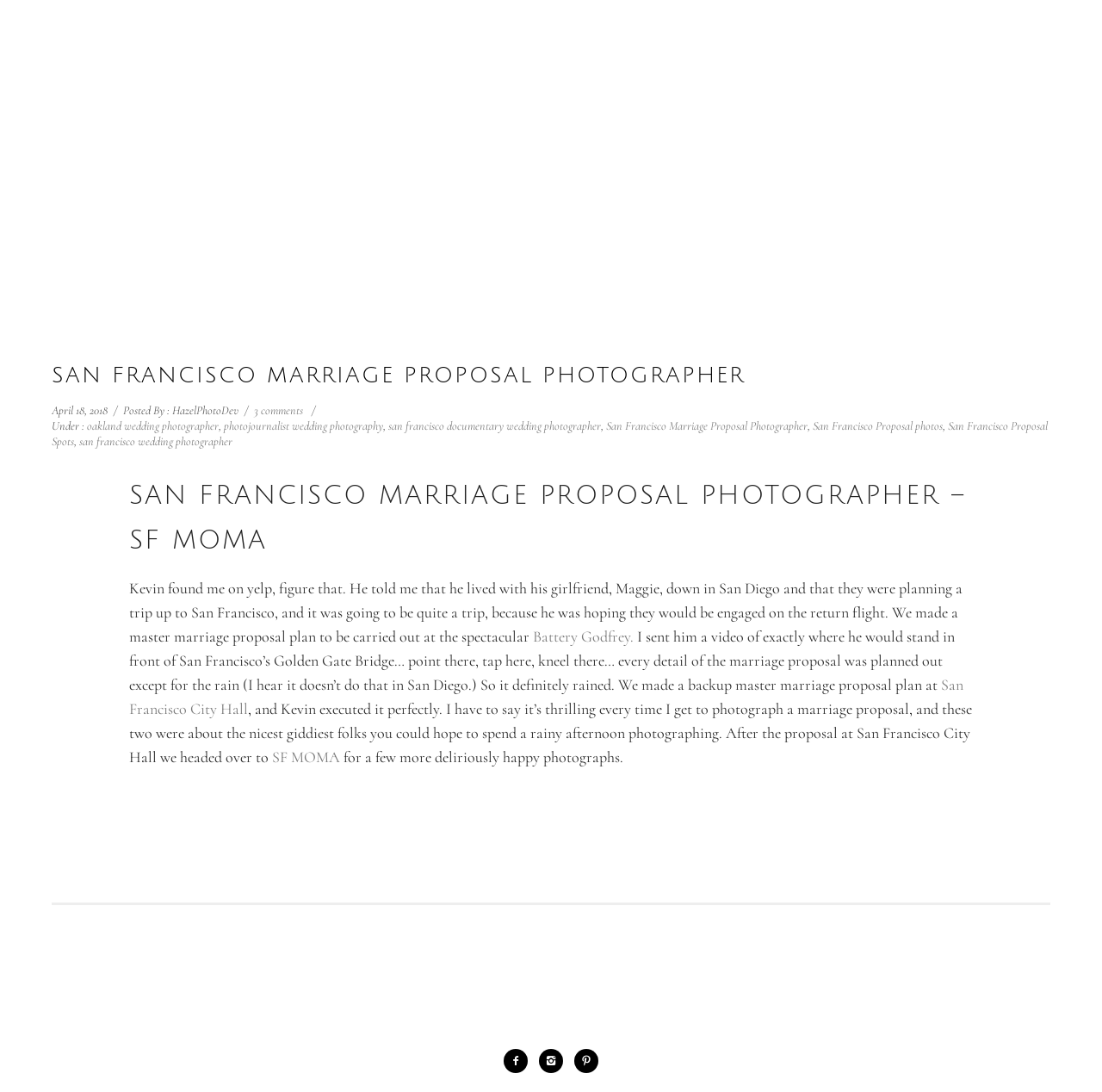Please locate the bounding box coordinates of the element that should be clicked to complete the given instruction: "Check out the photographer's work on Instagram".

[0.489, 0.96, 0.519, 0.983]